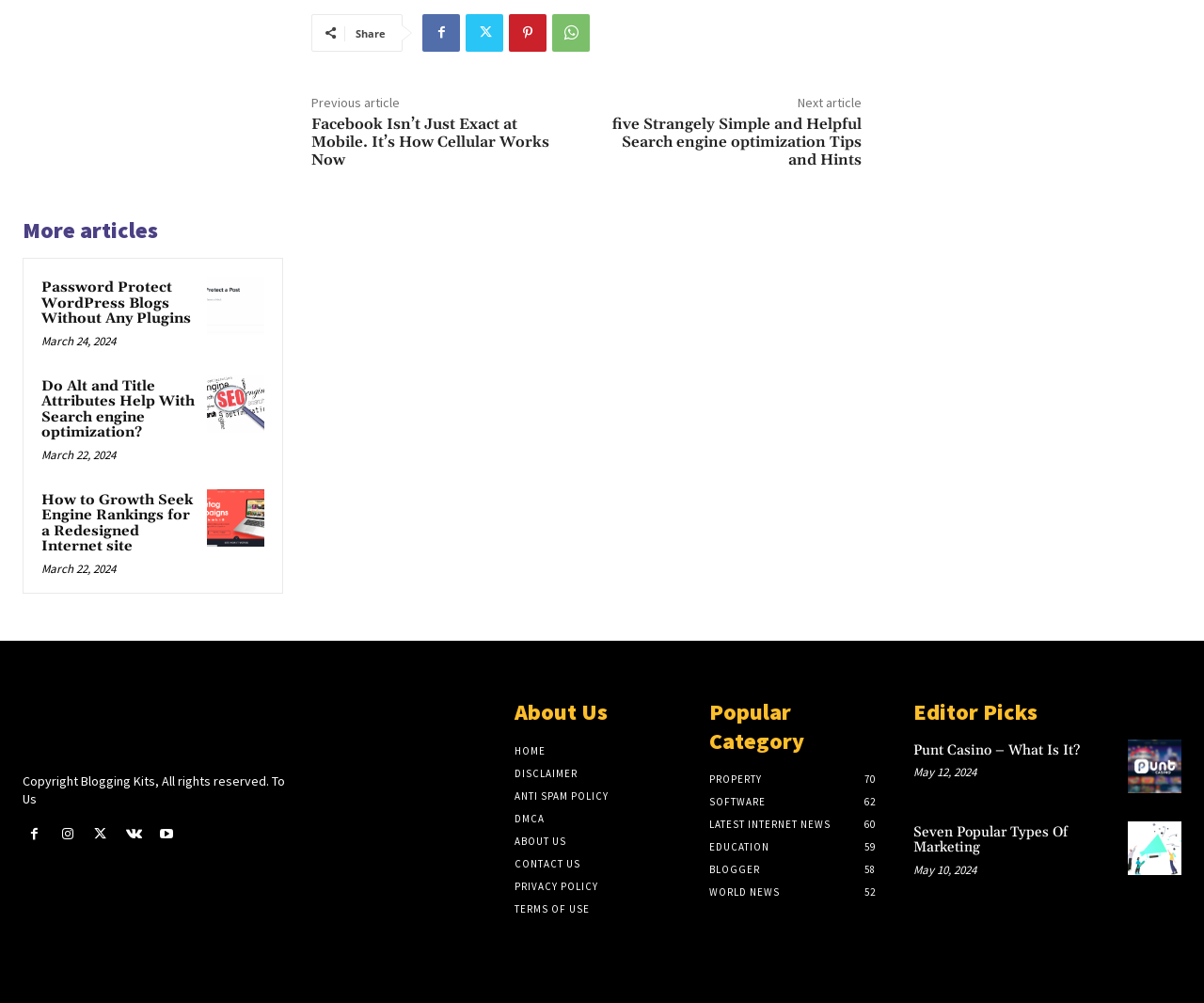Please predict the bounding box coordinates of the element's region where a click is necessary to complete the following instruction: "Explore the PROPERTY 70 category". The coordinates should be represented by four float numbers between 0 and 1, i.e., [left, top, right, bottom].

[0.589, 0.77, 0.632, 0.783]